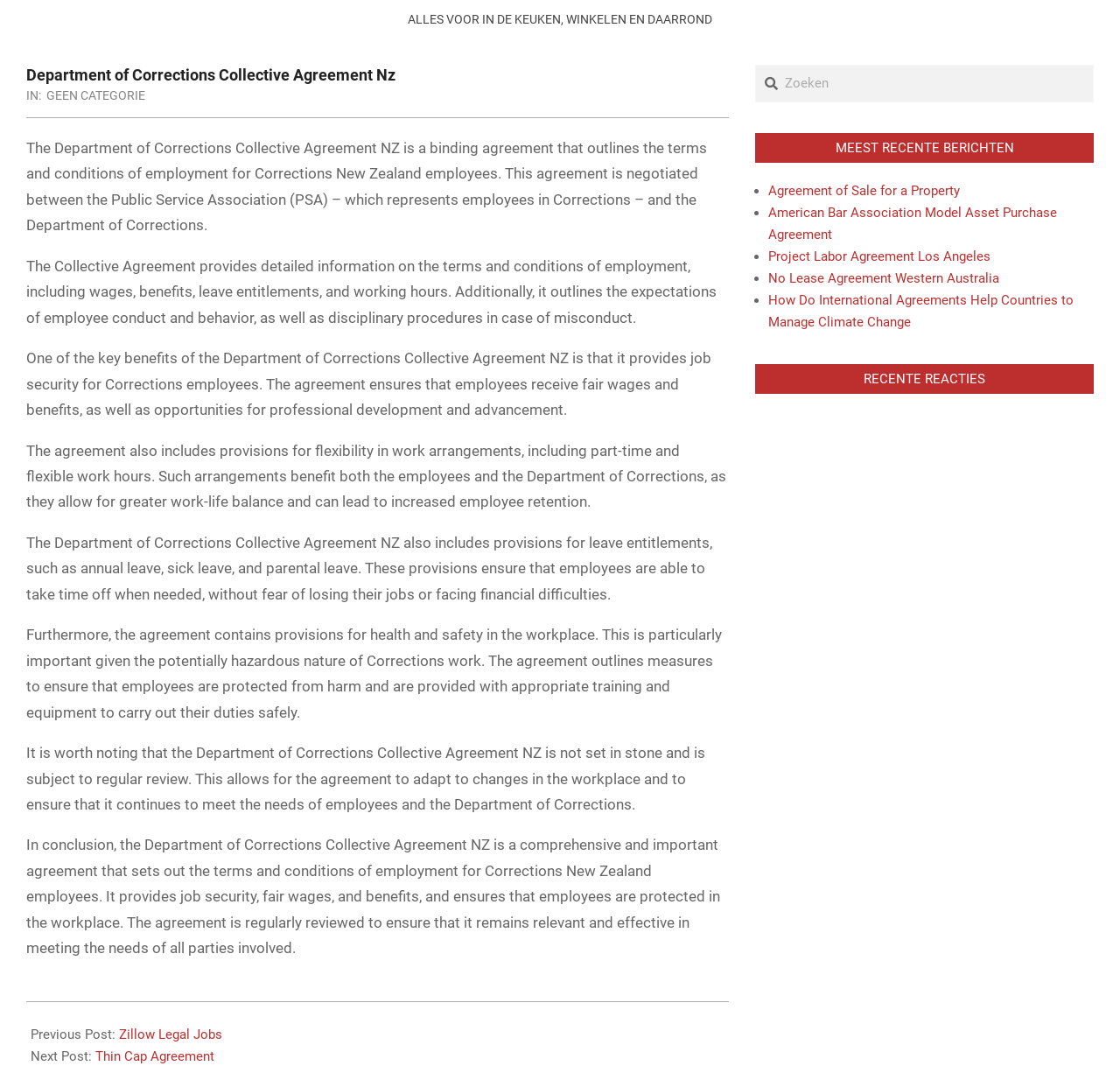Please identify the bounding box coordinates of the element on the webpage that should be clicked to follow this instruction: "Search for a term". The bounding box coordinates should be given as four float numbers between 0 and 1, formatted as [left, top, right, bottom].

[0.675, 0.062, 0.976, 0.095]